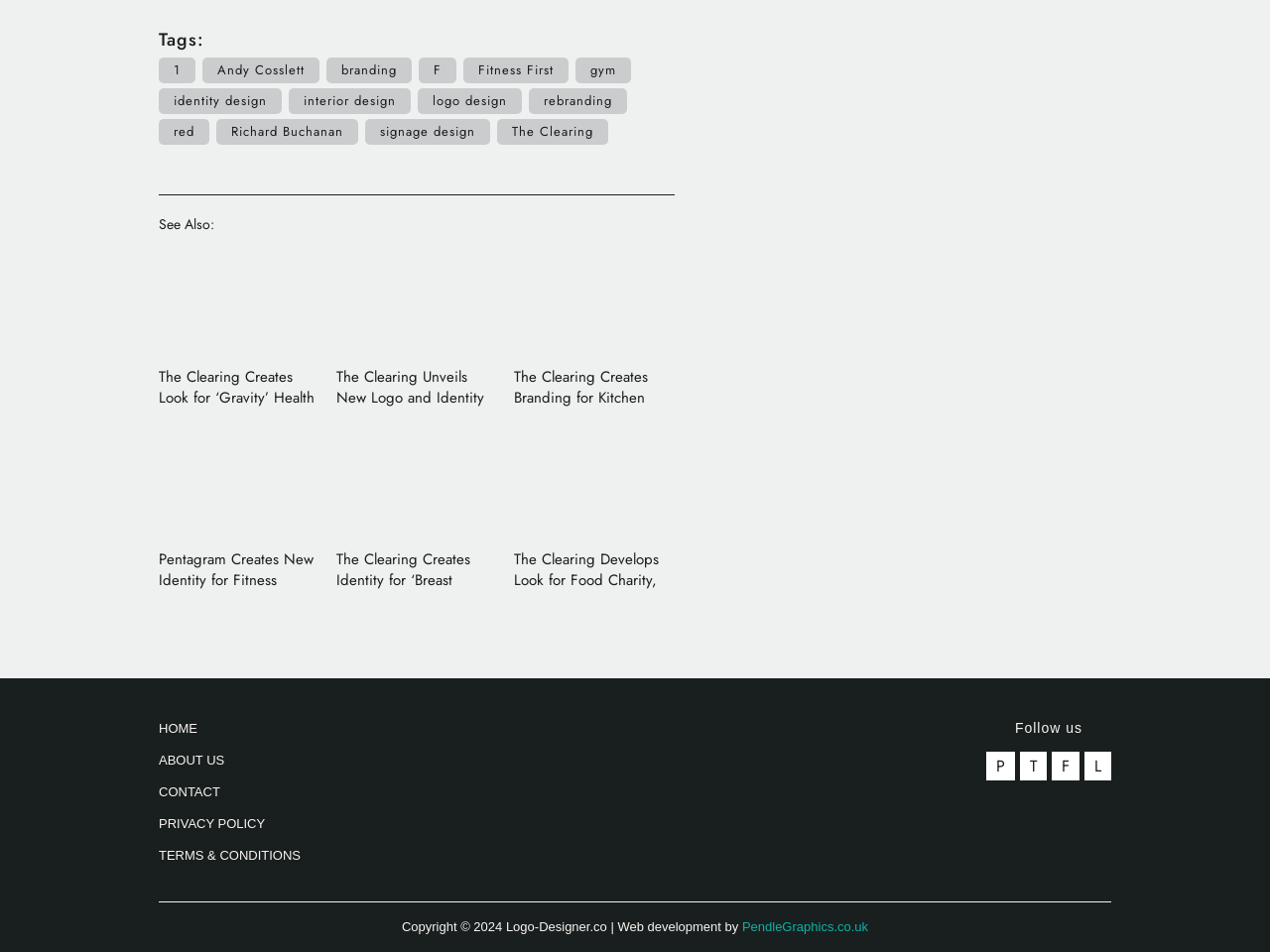Based on the element description "Terms & Conditions", predict the bounding box coordinates of the UI element.

[0.125, 0.888, 0.312, 0.911]